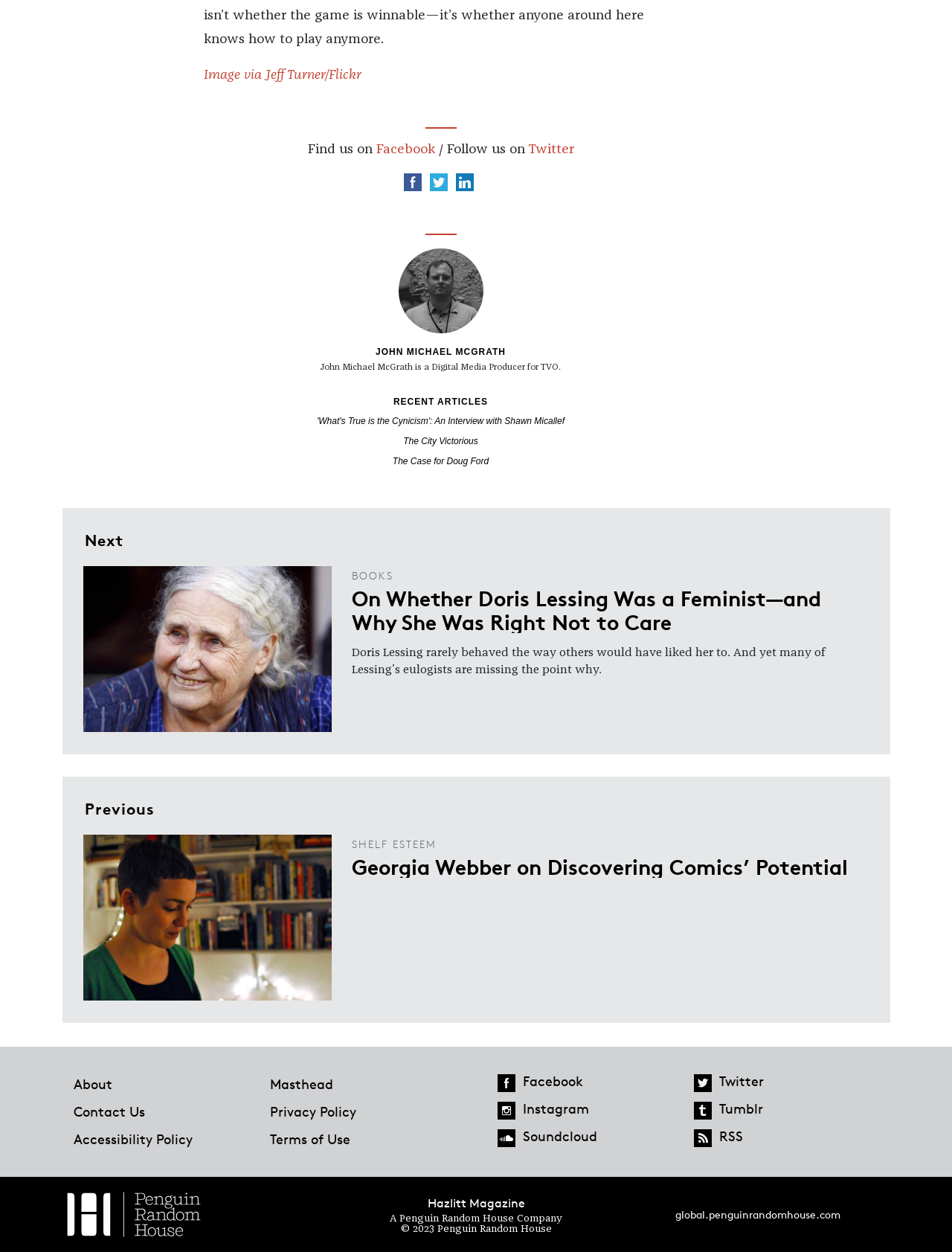Please find the bounding box coordinates (top-left x, top-left y, bottom-right x, bottom-right y) in the screenshot for the UI element described as follows: Image via Jeff Turner/Flickr

[0.214, 0.054, 0.379, 0.065]